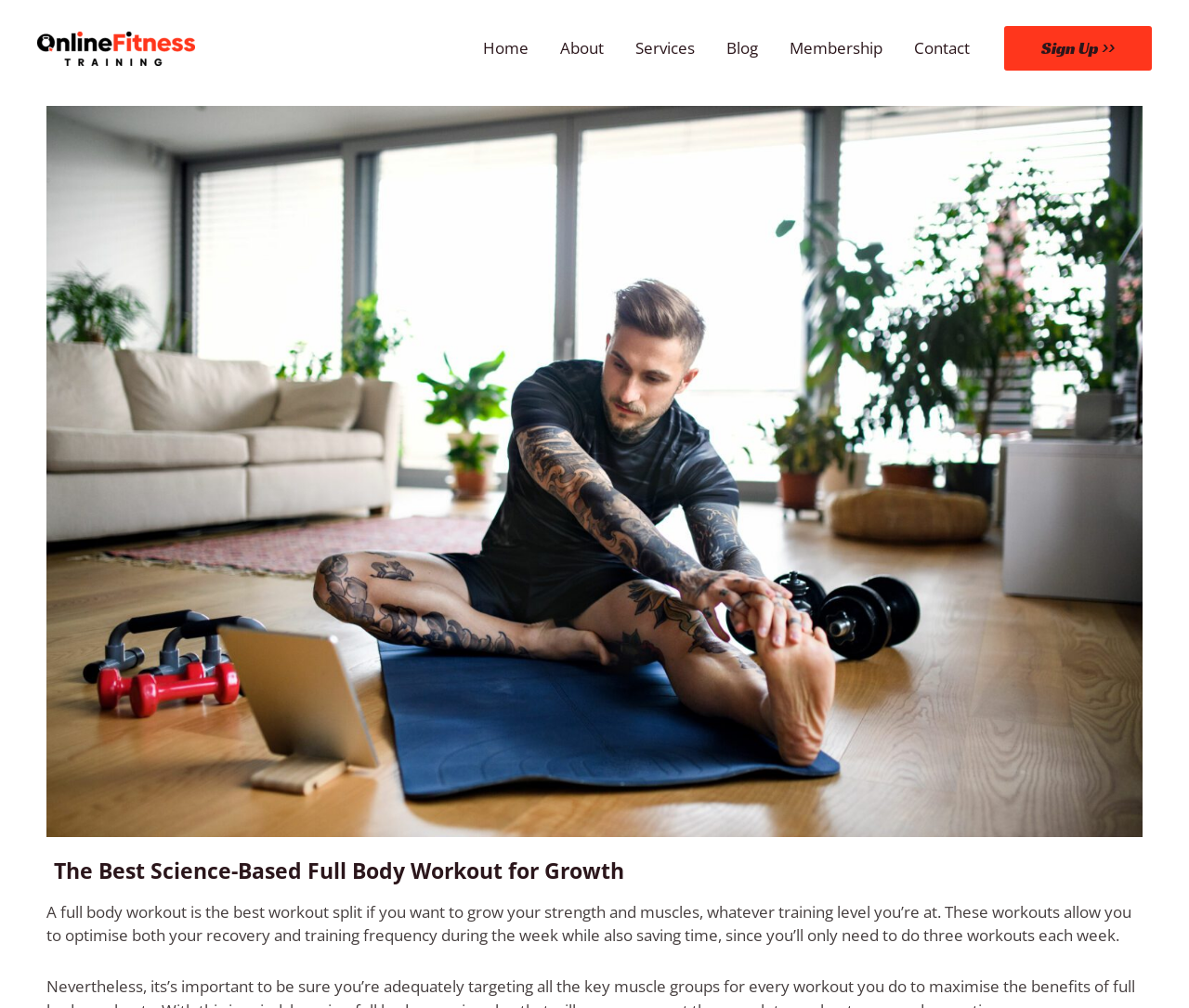Provide the bounding box coordinates for the UI element that is described by this text: "Blog". The coordinates should be in the form of four float numbers between 0 and 1: [left, top, right, bottom].

[0.598, 0.016, 0.651, 0.08]